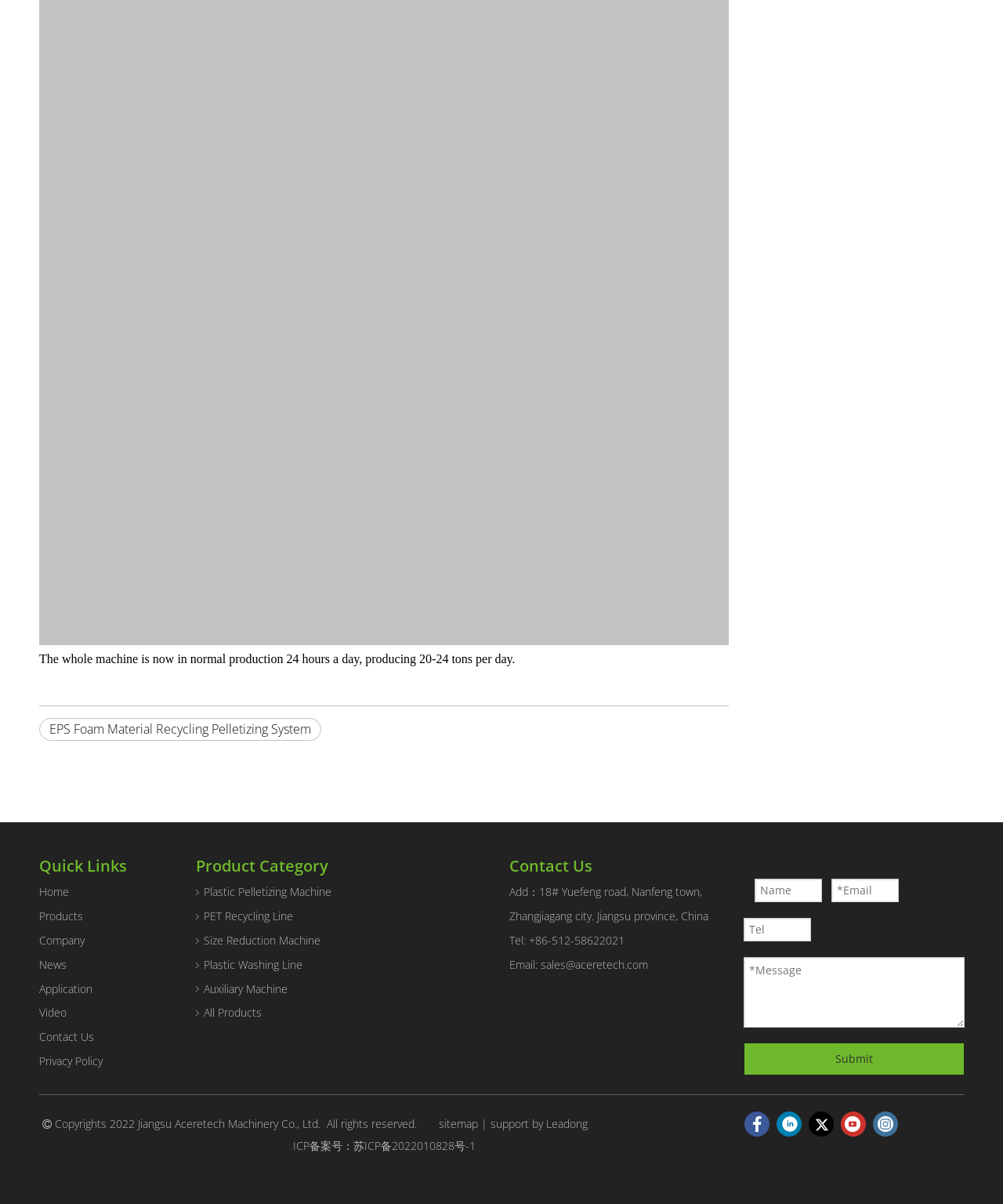What is the purpose of the 'Quick Quote' form?
Utilize the image to construct a detailed and well-explained answer.

The answer can be inferred by looking at the form elements under the 'Quick Quote' group, which include textboxes for name, email, tel, and message, and a submit button, suggesting that the form is used to request a quote.